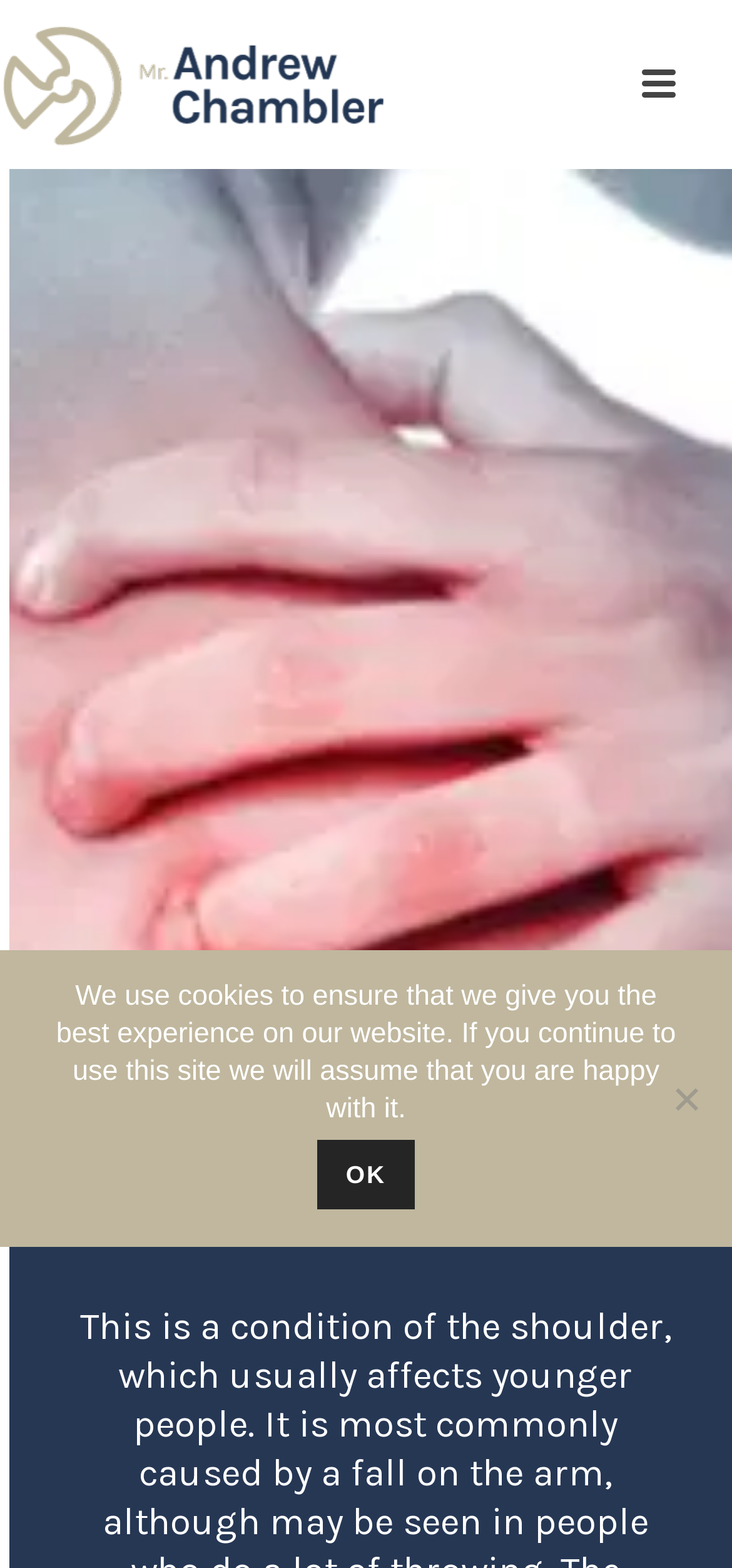Please provide a brief answer to the following inquiry using a single word or phrase:
What type of image is displayed on the webpage?

Consultant Orthopaedic Shoulder Surgeon